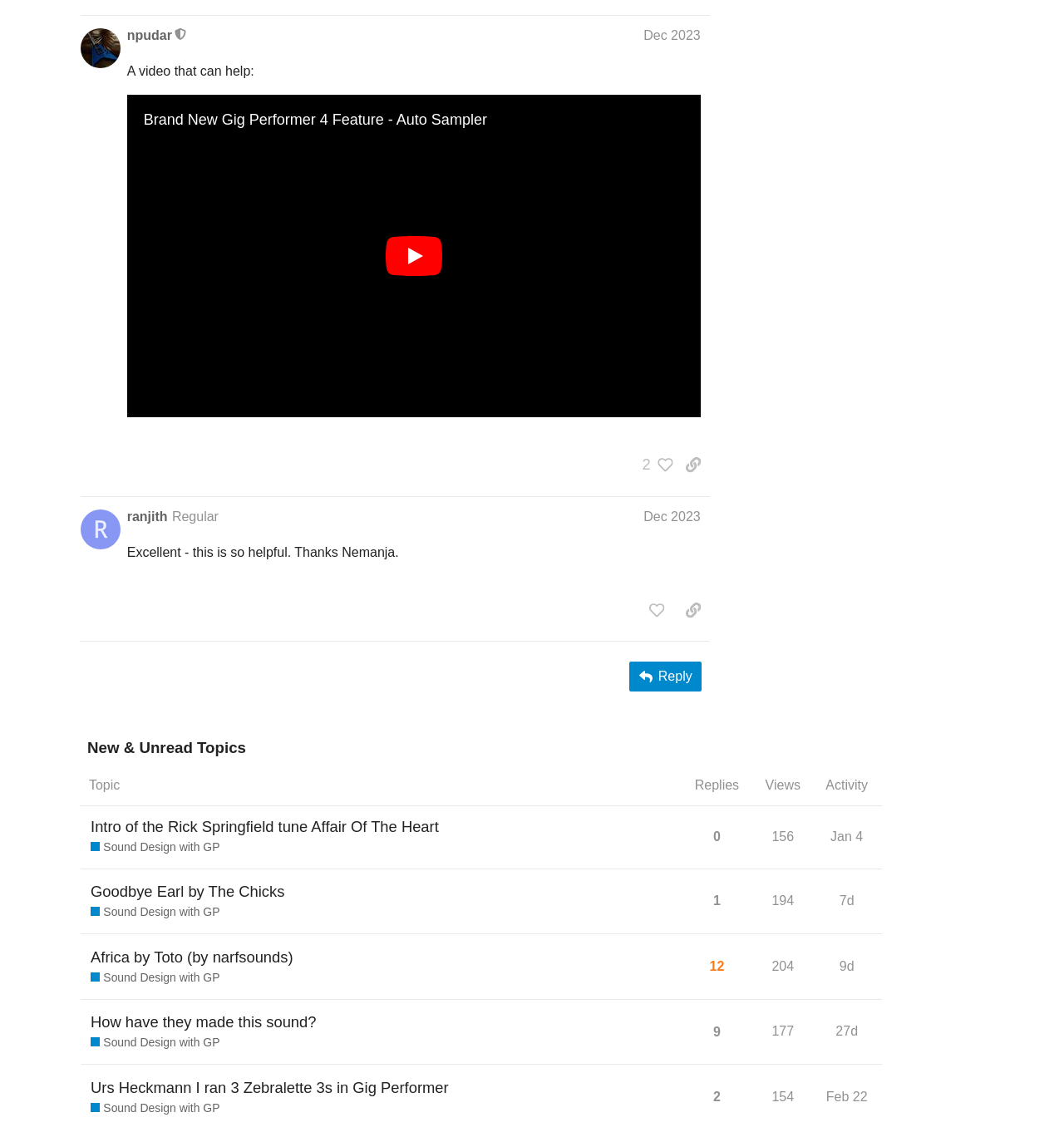Pinpoint the bounding box coordinates of the clickable element to carry out the following instruction: "View the topic 'Urs Heckmann I ran 3 Zebralette 3s in Gig Performer Sound Design with GP'."

[0.075, 0.94, 0.643, 0.998]